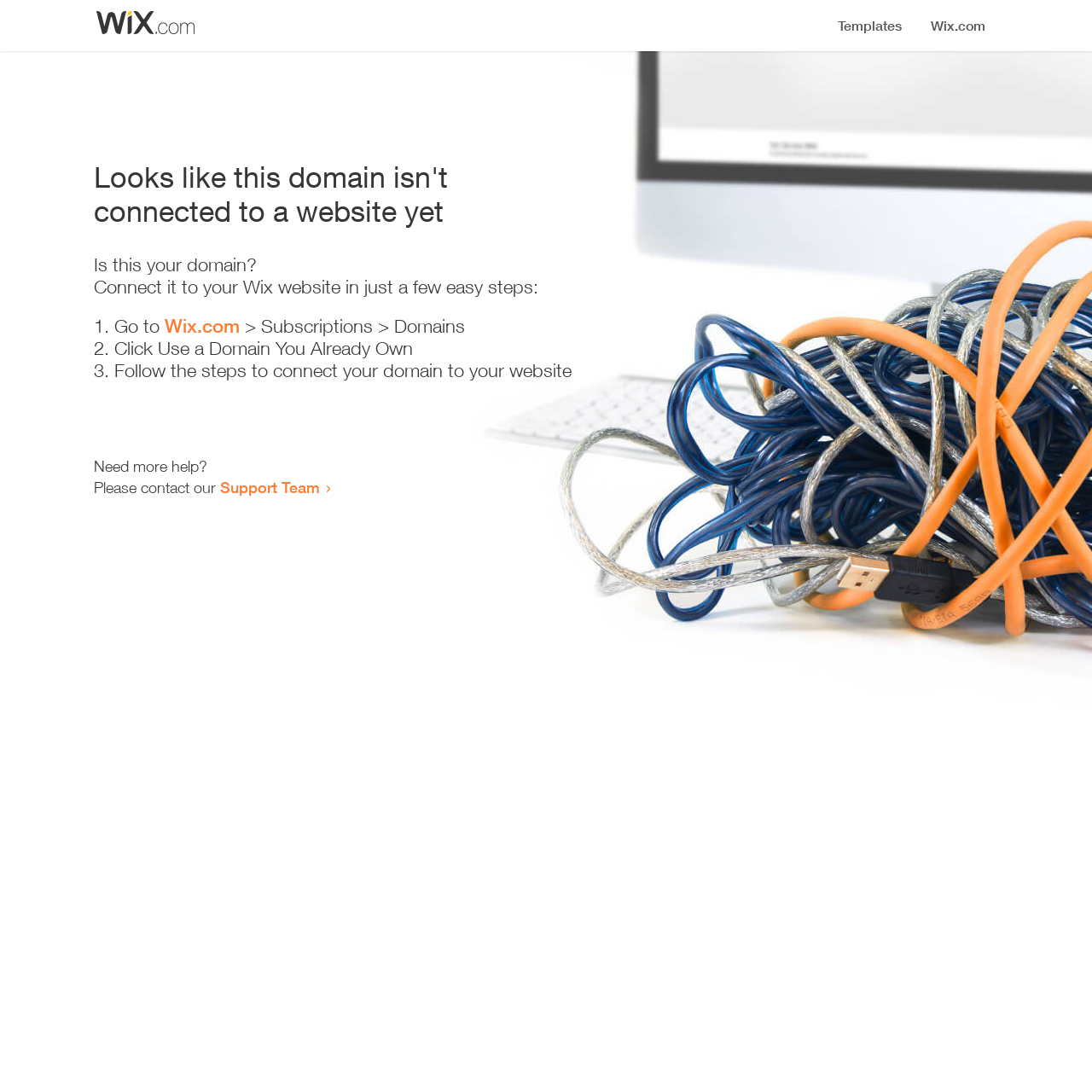Determine the bounding box for the UI element described here: "Wix.com".

[0.151, 0.288, 0.22, 0.309]